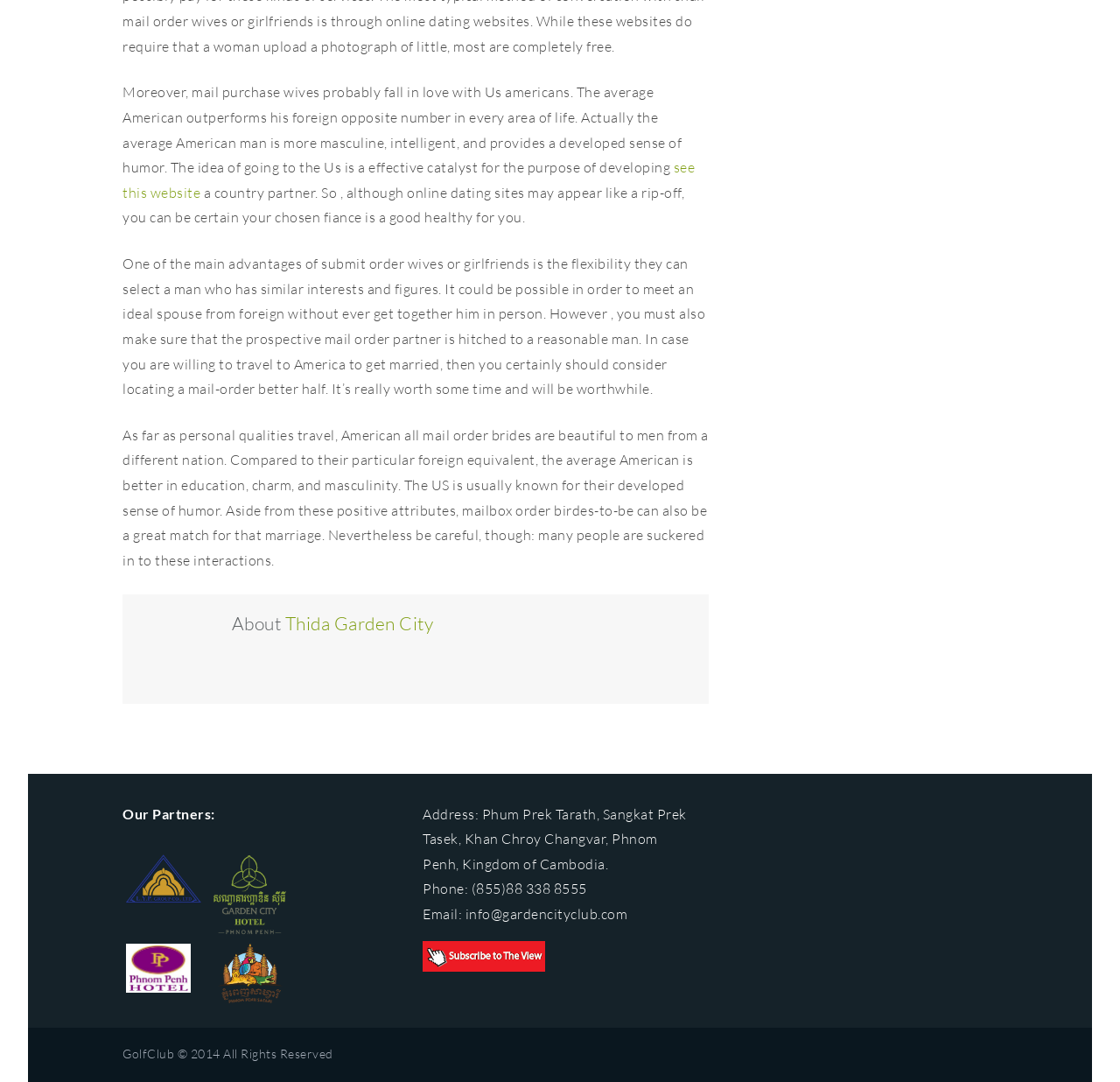Based on the provided description, "Thida Garden City", find the bounding box of the corresponding UI element in the screenshot.

[0.254, 0.565, 0.387, 0.586]